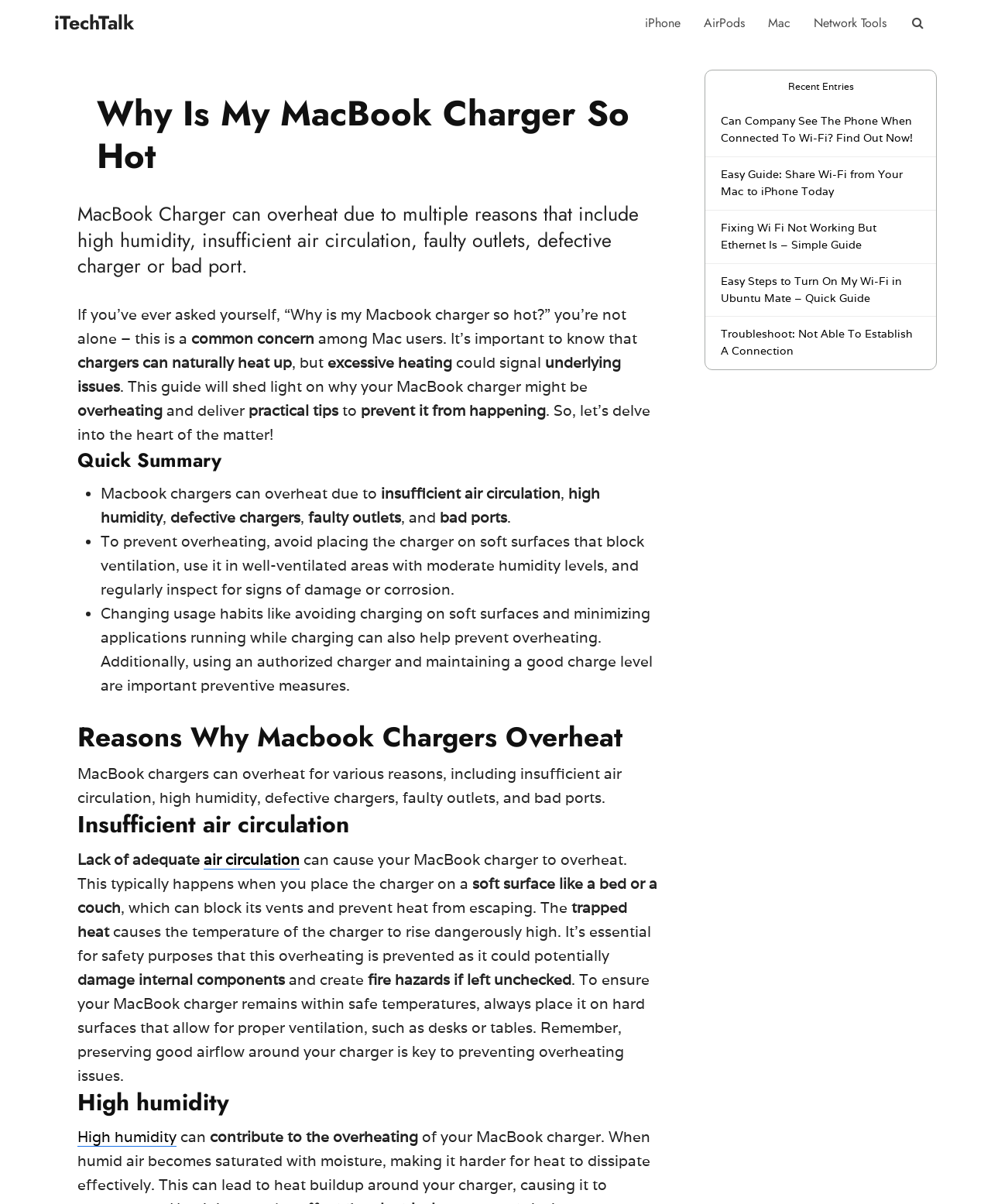What is a potential consequence of overheating?
Give a detailed and exhaustive answer to the question.

According to the webpage, if the overheating issue is left unchecked, it can potentially create fire hazards, which is a serious safety concern. Therefore, it's essential to prevent overheating by ensuring good airflow around the charger.